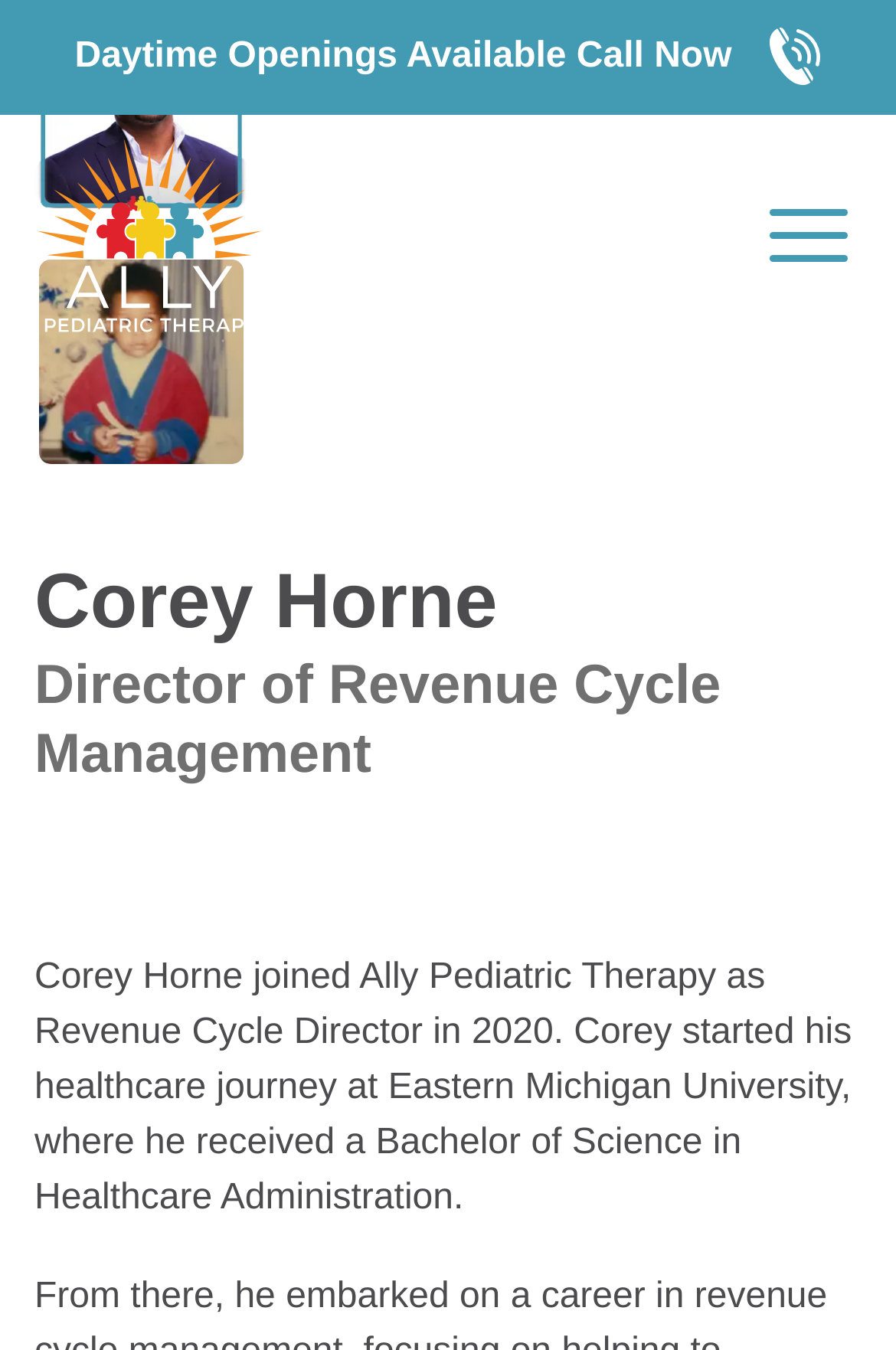What is Corey Horne's current role?
Give a single word or phrase as your answer by examining the image.

Director of Revenue Cycle Management